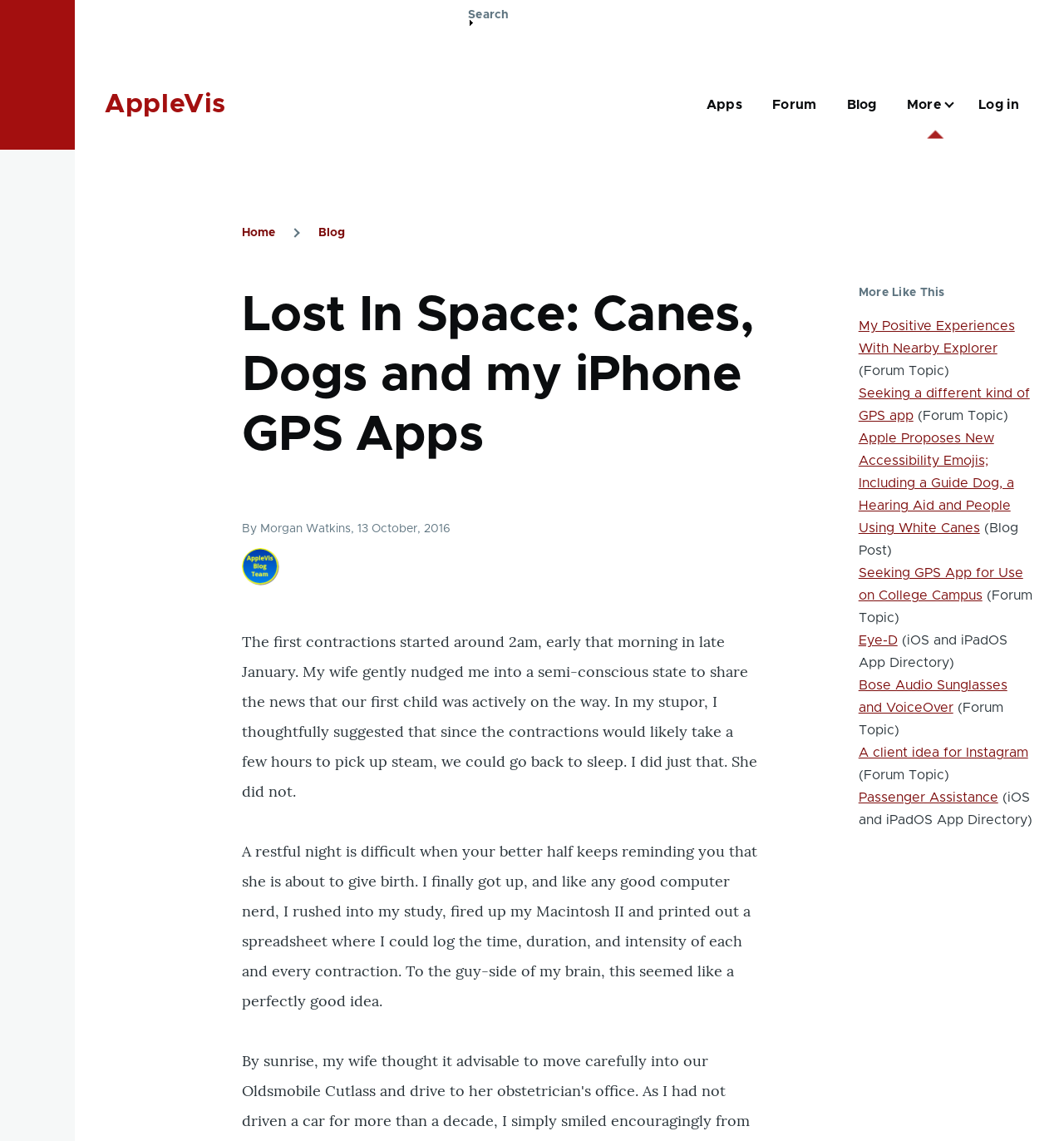Using details from the image, please answer the following question comprehensively:
What is the topic of the blog post?

I inferred the answer by reading the heading 'Lost In Space: Canes, Dogs and my iPhone GPS Apps' with bounding box coordinates [0.227, 0.254, 0.709, 0.403] and the content of the blog post, which mentions GPS apps and contractions.